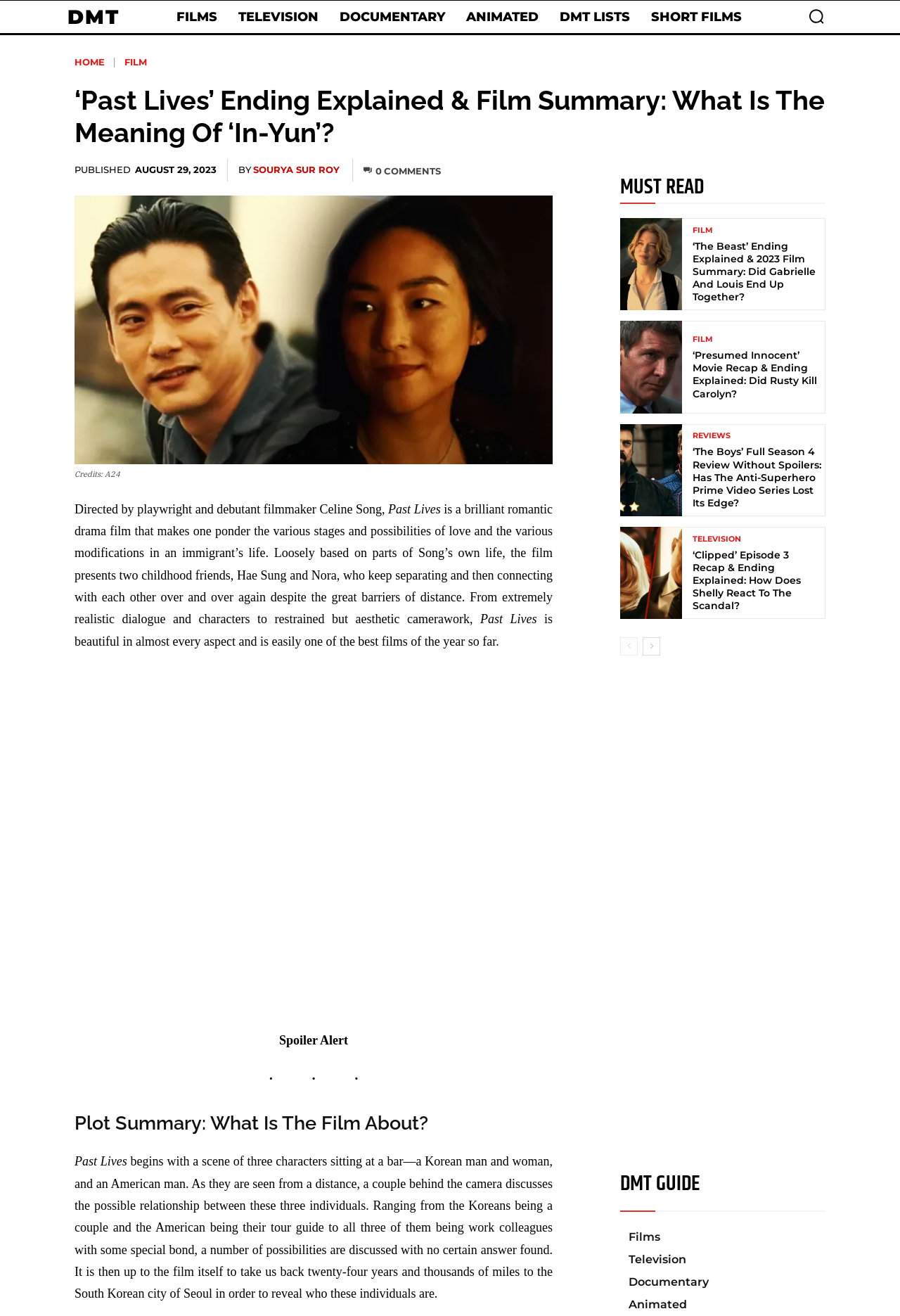Locate the bounding box coordinates of the area where you should click to accomplish the instruction: "Go to the next page".

[0.714, 0.484, 0.734, 0.498]